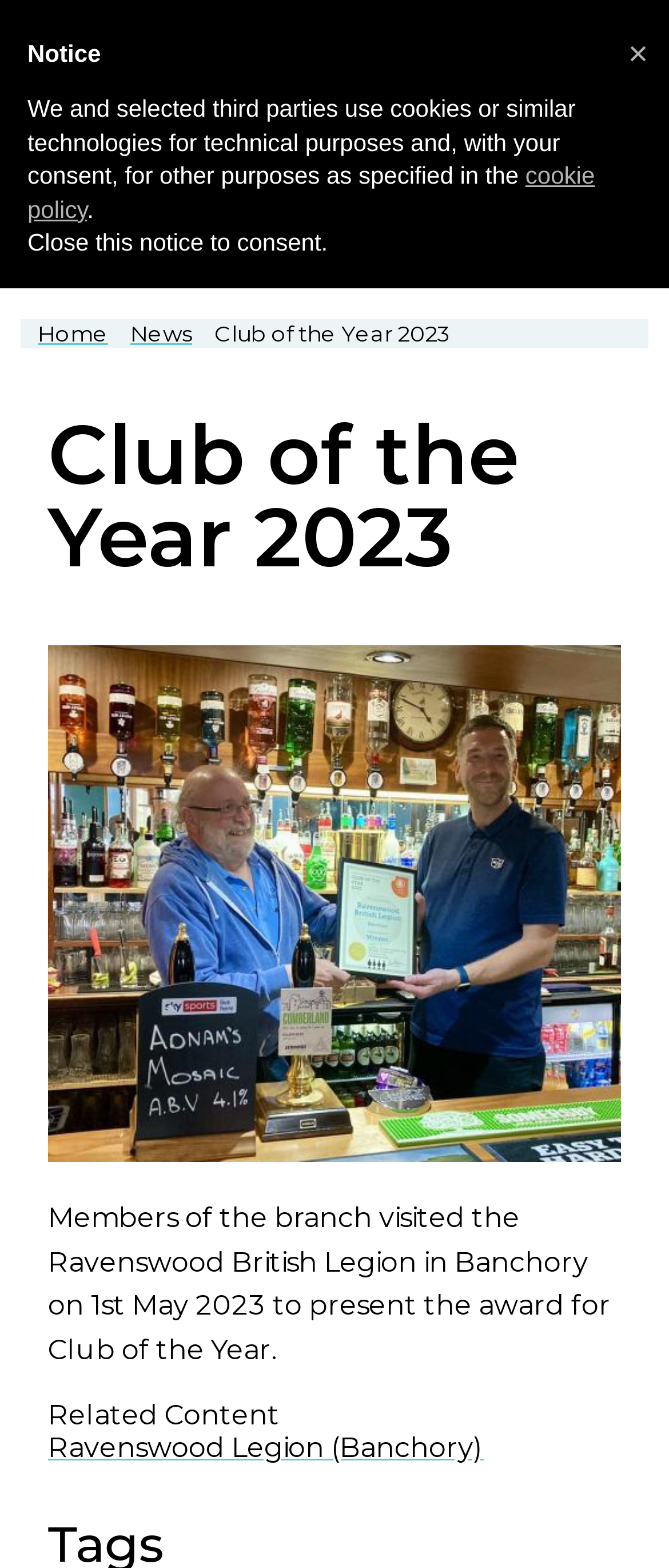What is the location of the Ravenswood British Legion?
Could you answer the question with a detailed and thorough explanation?

The answer can be found in the static text element 'Members of the branch visited the Ravenswood British Legion in Banchory on 1st May 2023 to present the award for Club of the Year.' which provides the location of the Ravenswood British Legion.